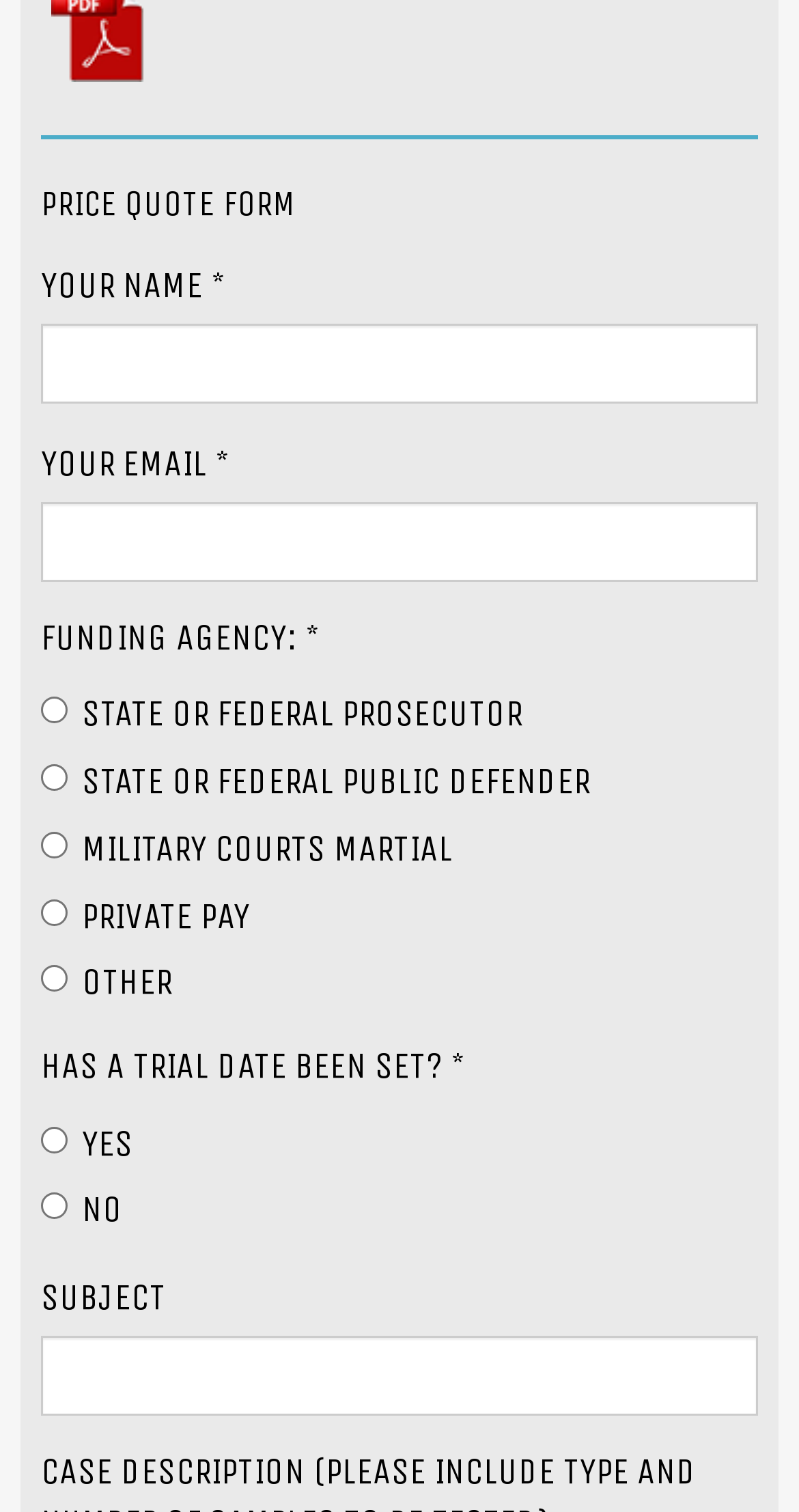Identify the bounding box coordinates of the specific part of the webpage to click to complete this instruction: "Enter your email".

[0.051, 0.332, 0.949, 0.384]